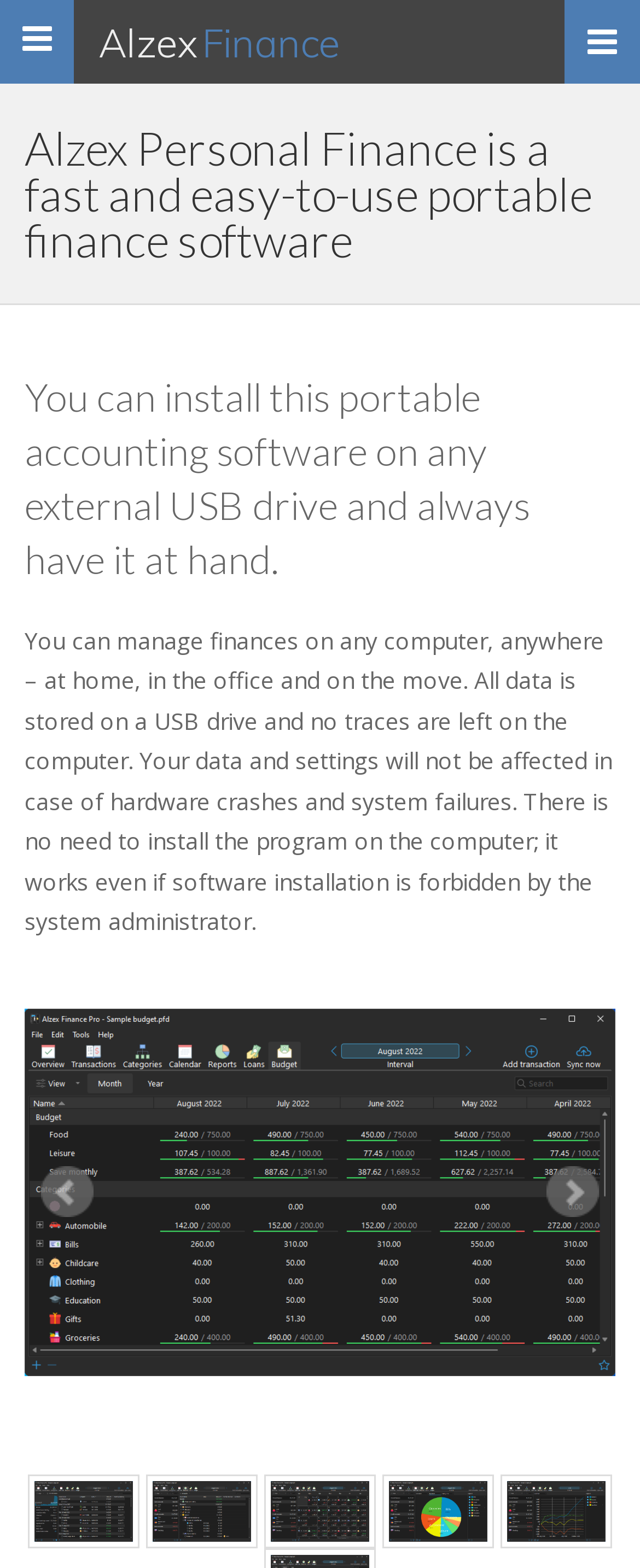Identify and extract the main heading of the webpage.

Alzex Personal Finance is a fast and easy-to-use portable finance software